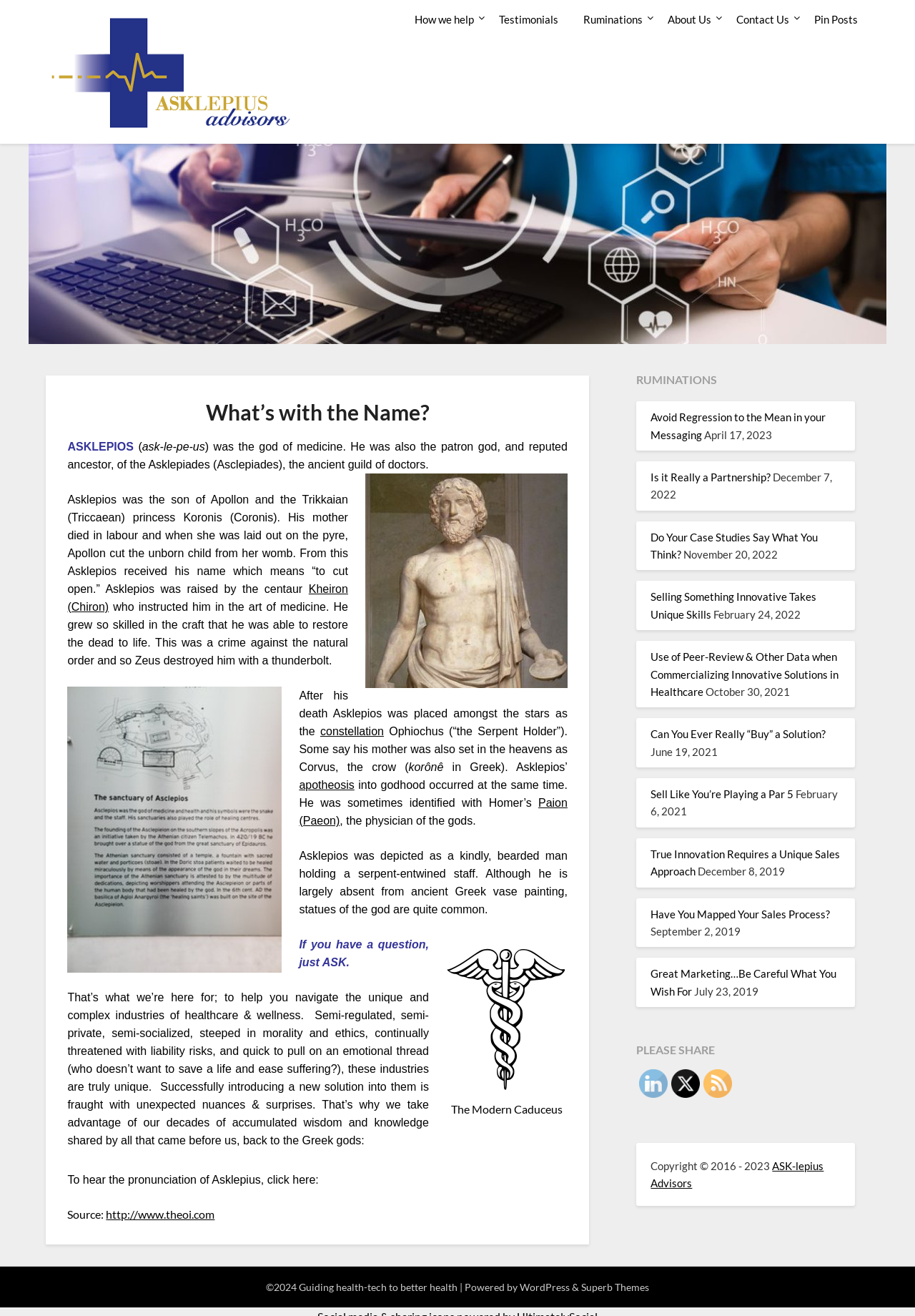Given the following UI element description: "Contact Us", find the bounding box coordinates in the webpage screenshot.

[0.792, 0.0, 0.875, 0.03]